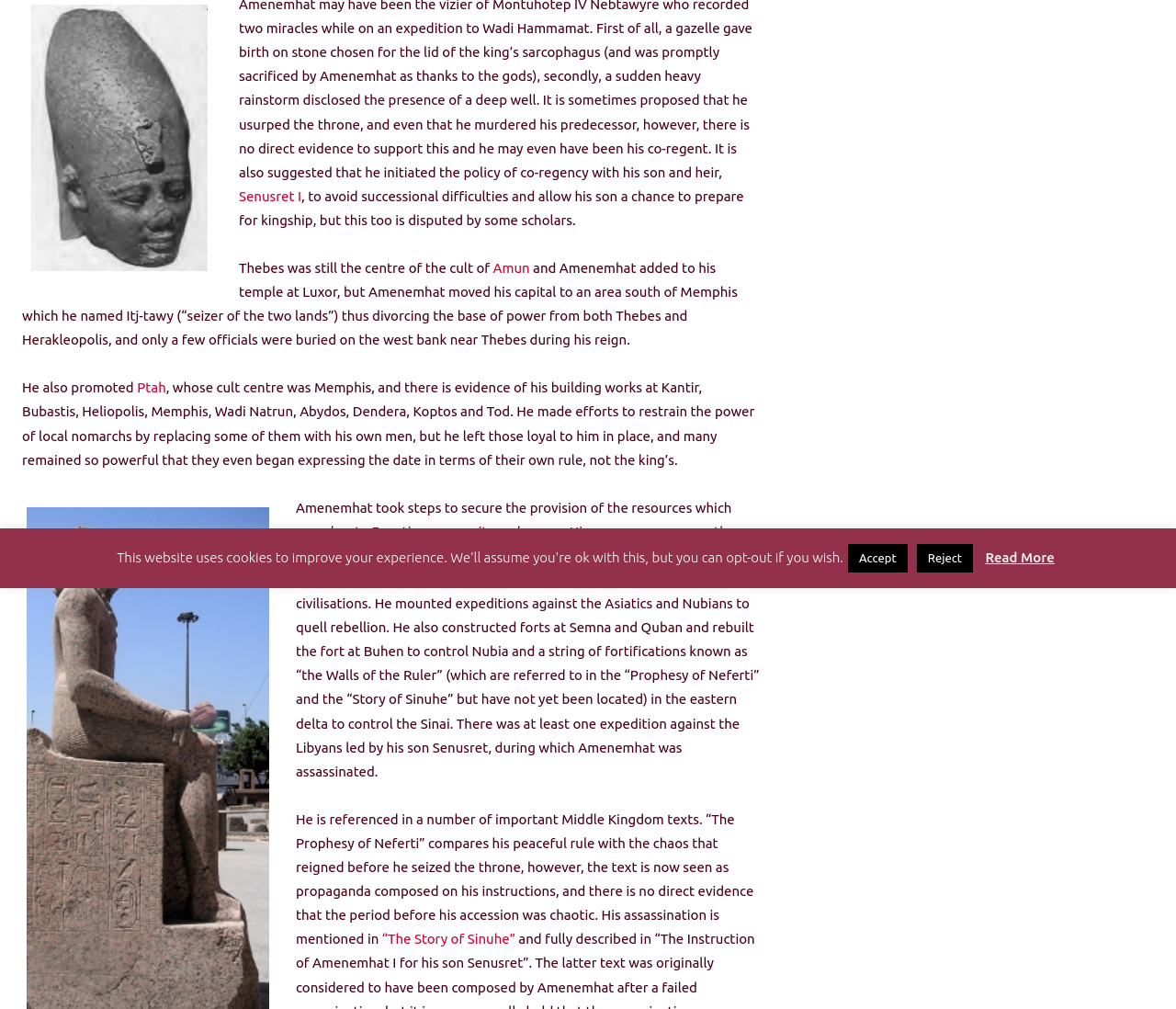Using the description: "branded players", identify the bounding box of the corresponding UI element in the screenshot.

None